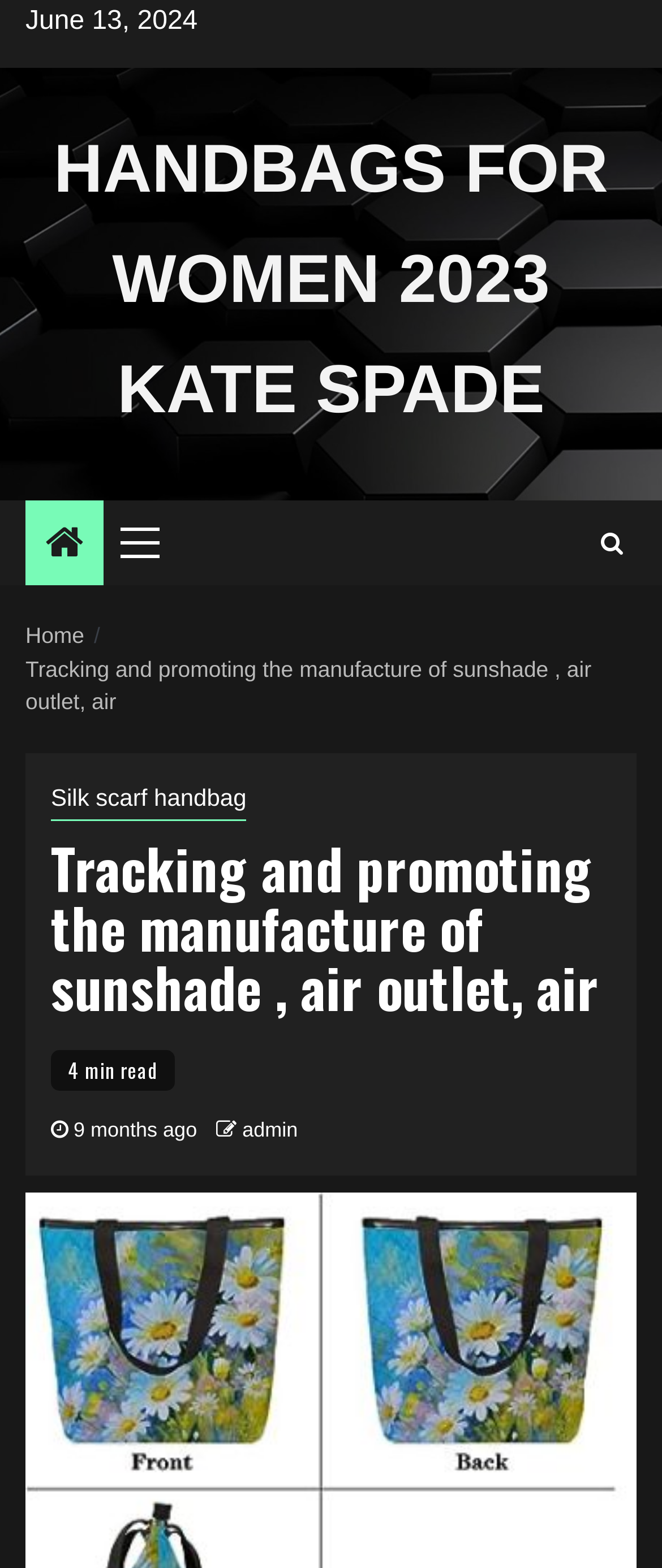Extract the bounding box coordinates for the described element: "Silk scarf handbag". The coordinates should be represented as four float numbers between 0 and 1: [left, top, right, bottom].

[0.077, 0.497, 0.372, 0.523]